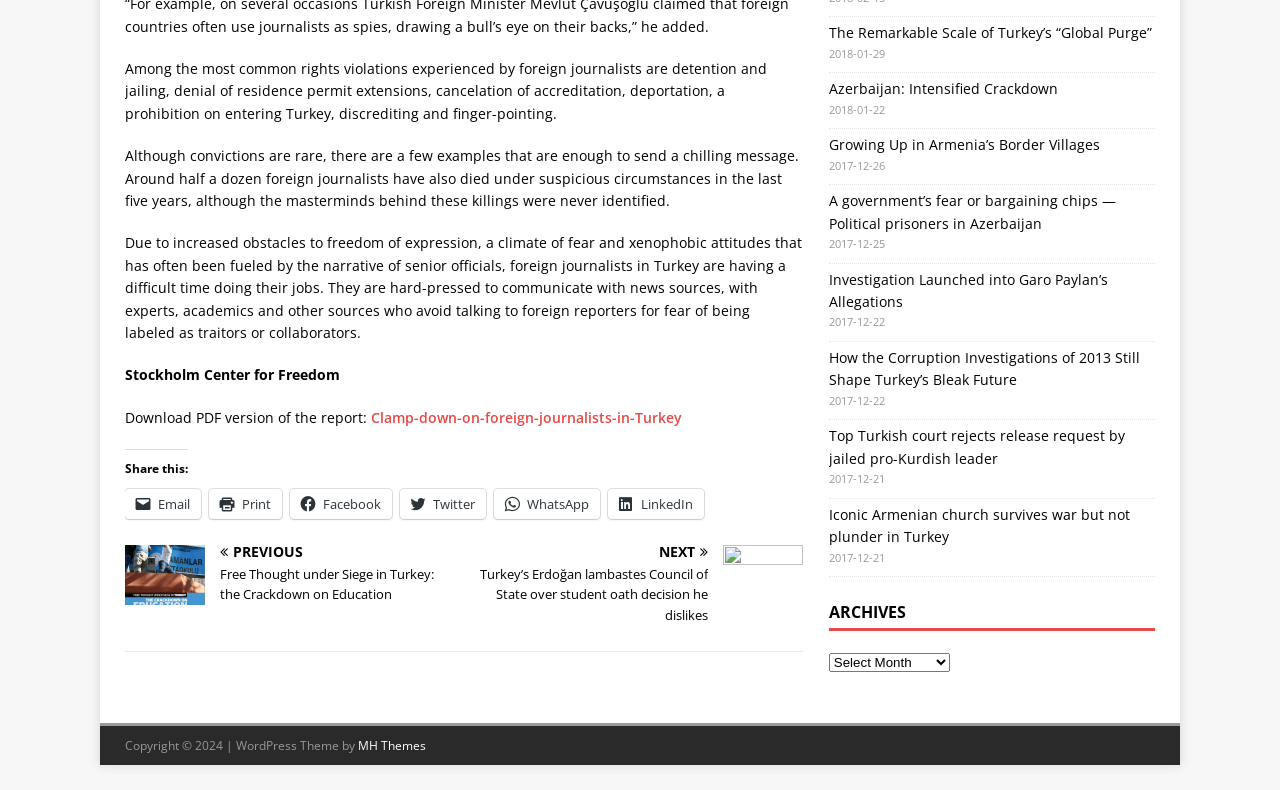From the element description: "Azerbaijan: Intensified Crackdown", extract the bounding box coordinates of the UI element. The coordinates should be expressed as four float numbers between 0 and 1, in the order [left, top, right, bottom].

[0.647, 0.1, 0.826, 0.124]